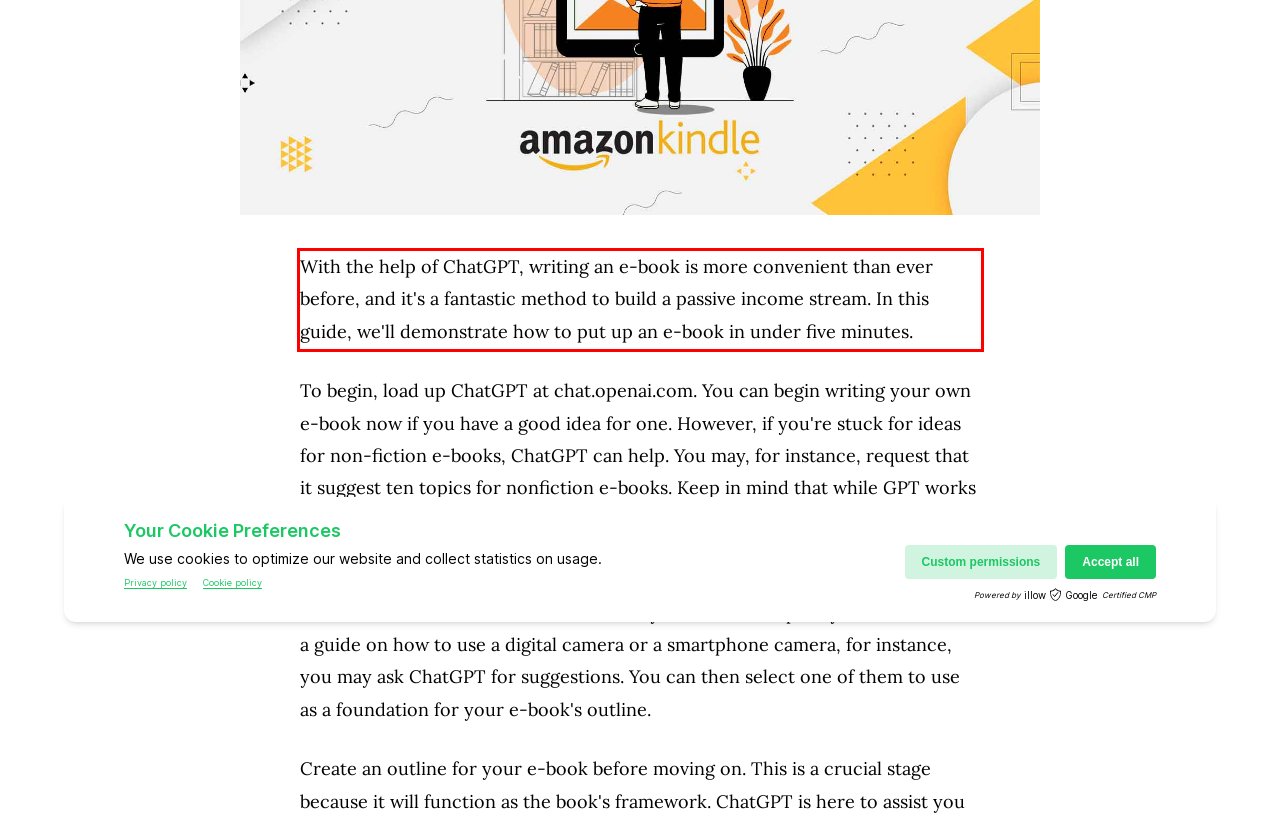You are provided with a screenshot of a webpage featuring a red rectangle bounding box. Extract the text content within this red bounding box using OCR.

With the help of ChatGPT, writing an e-book is more convenient than ever before, and it's a fantastic method to build a passive income stream. In this guide, we'll demonstrate how to put up an e-book in under five minutes.